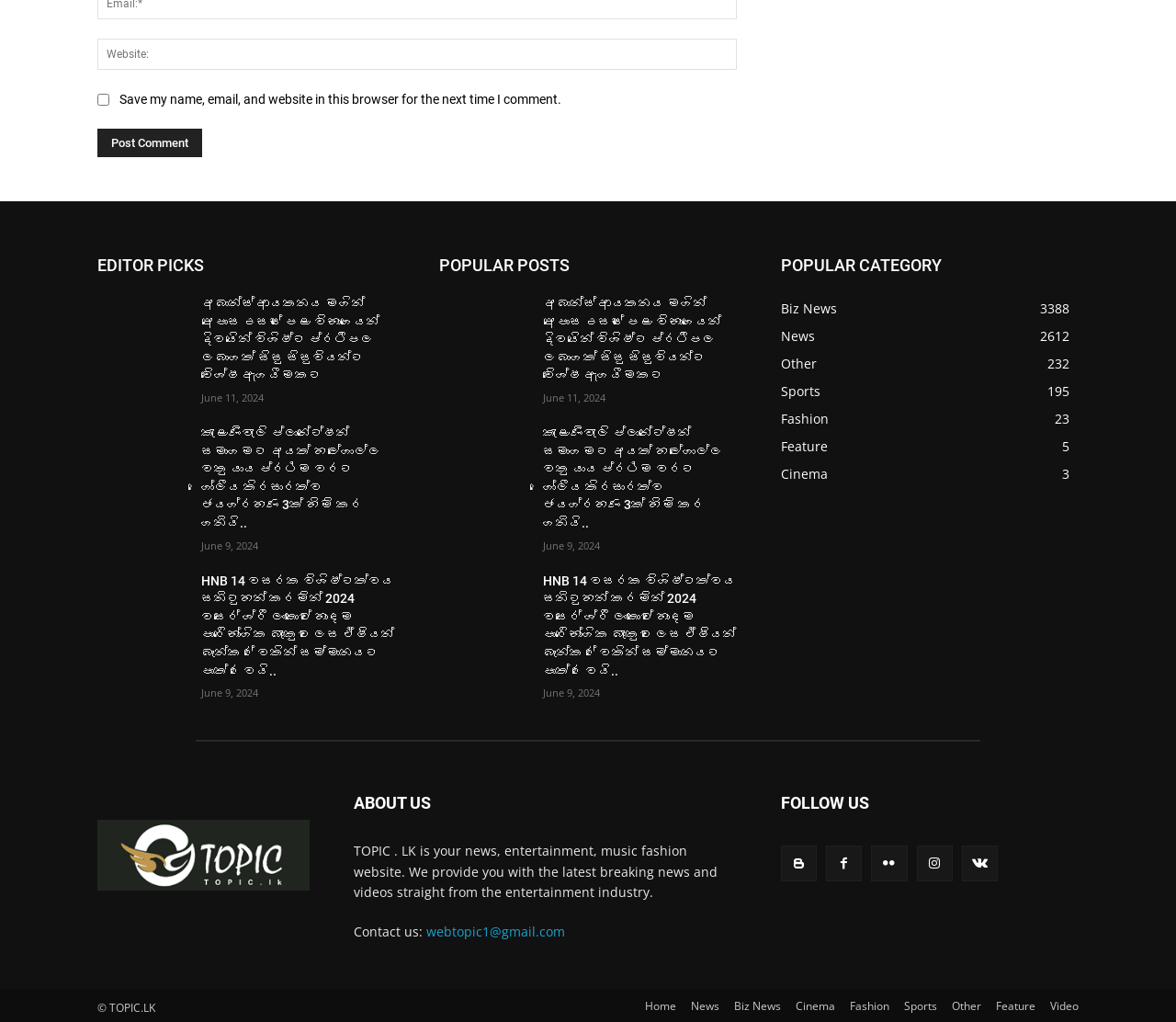What is the date of the third news article?
By examining the image, provide a one-word or phrase answer.

June 11, 2024